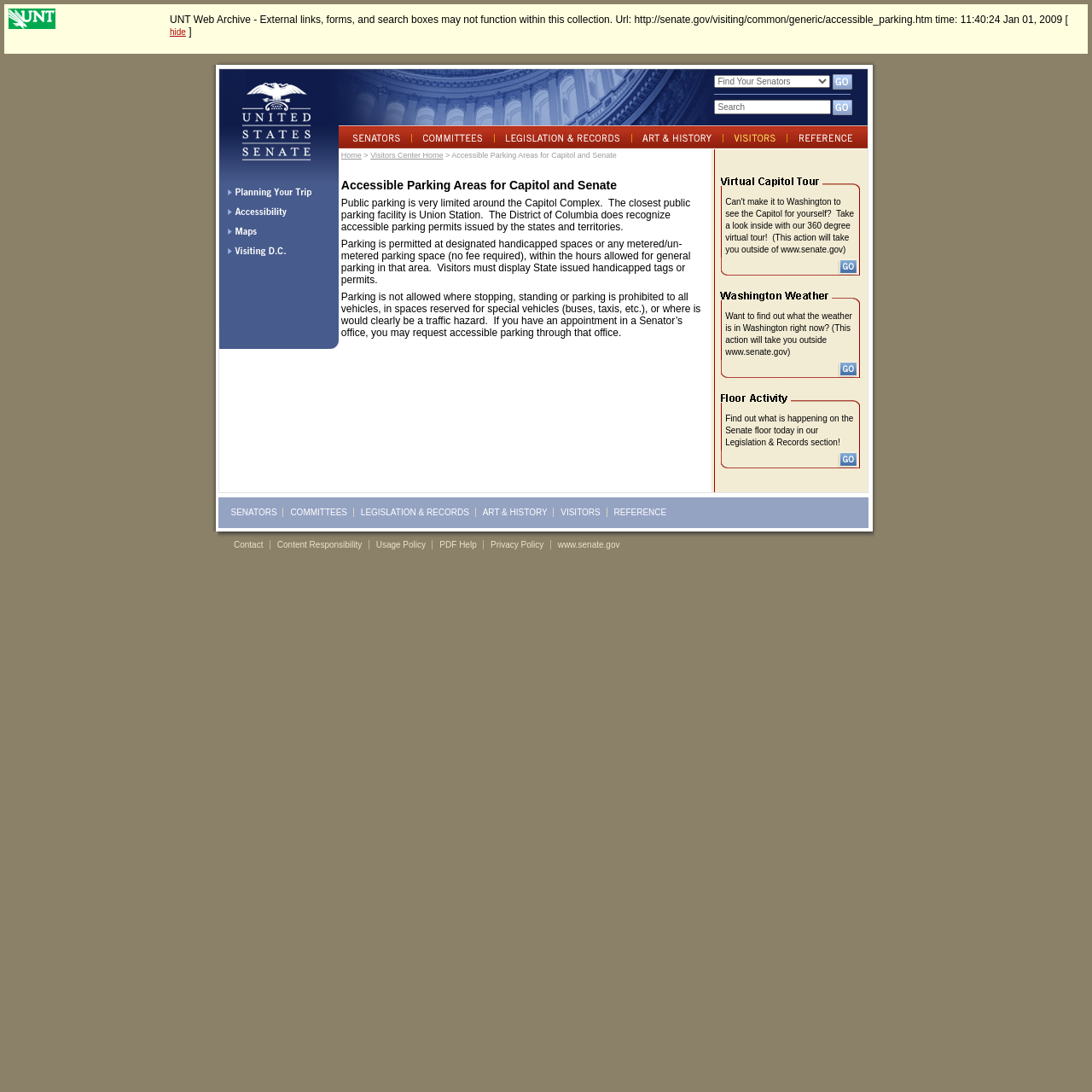Find the bounding box coordinates for the area that must be clicked to perform this action: "learn about Accessibility".

[0.2, 0.195, 0.31, 0.205]